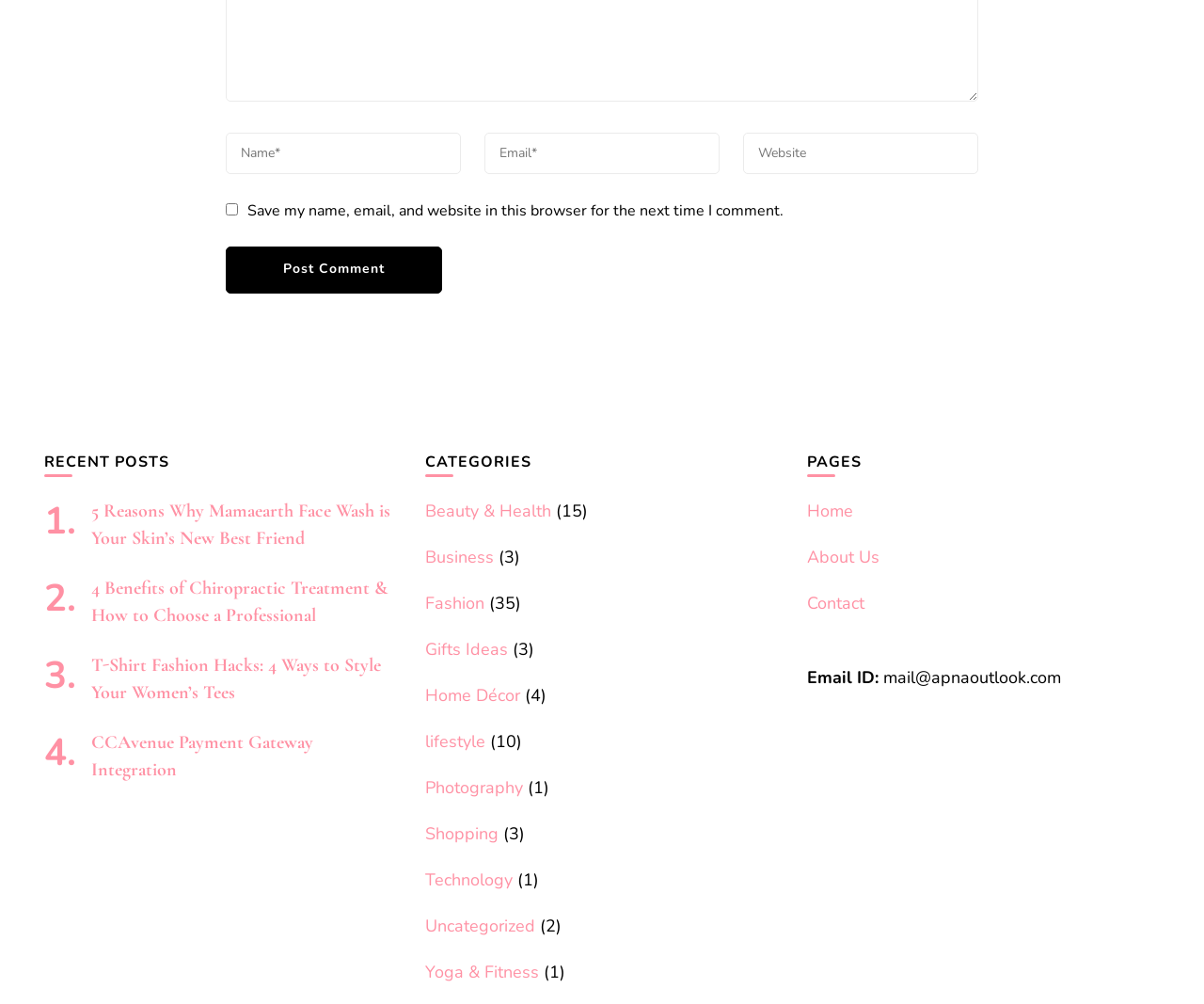Identify the bounding box coordinates of the specific part of the webpage to click to complete this instruction: "Enter your name".

[0.188, 0.132, 0.383, 0.174]